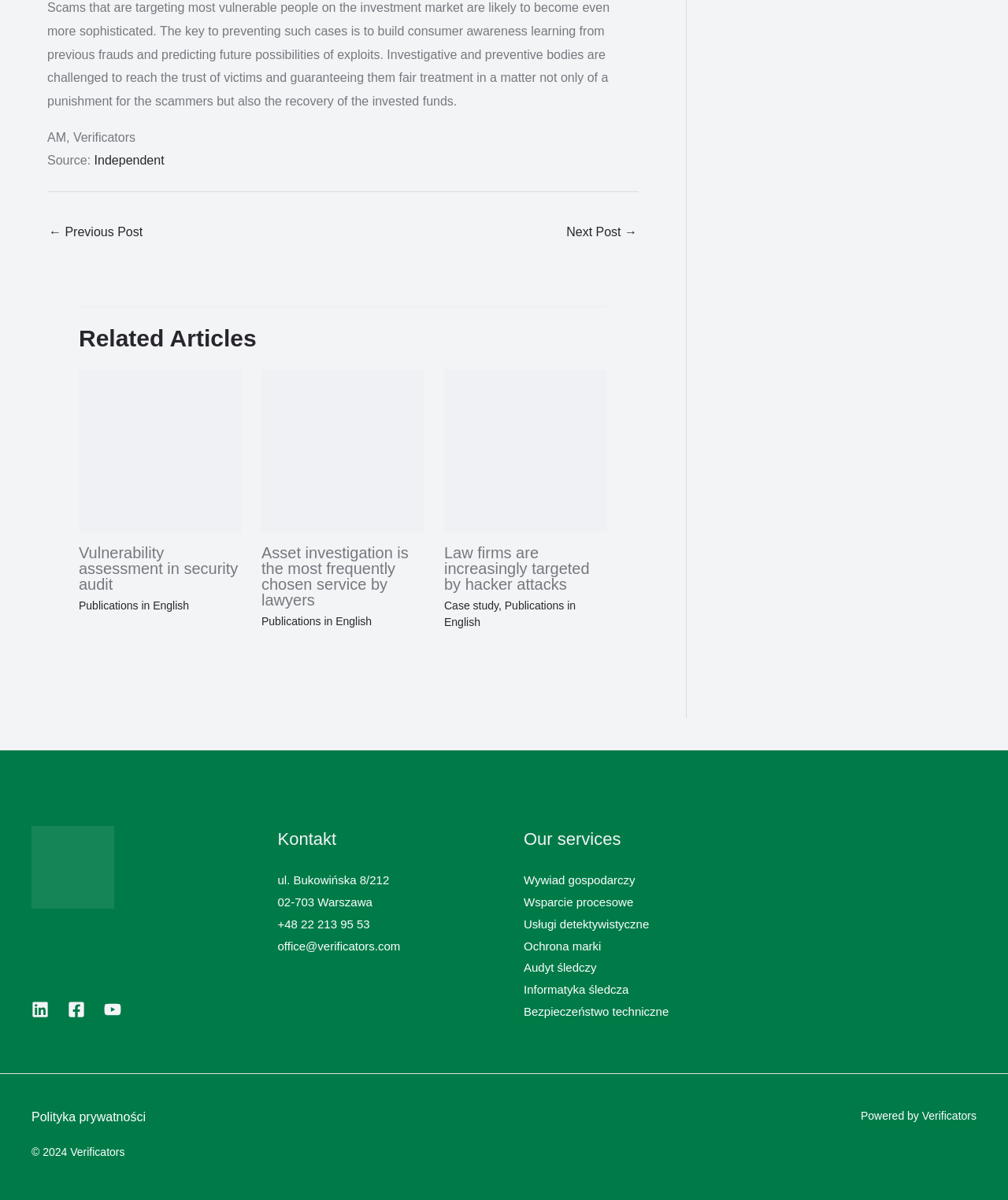Analyze the image and give a detailed response to the question:
What are the related articles about?

The related articles section lists three articles, each with a brief description and a link to read more. The topics of these articles are vulnerability assessment in security audit, asset investigation, and law firms being targeted by hacker attacks.